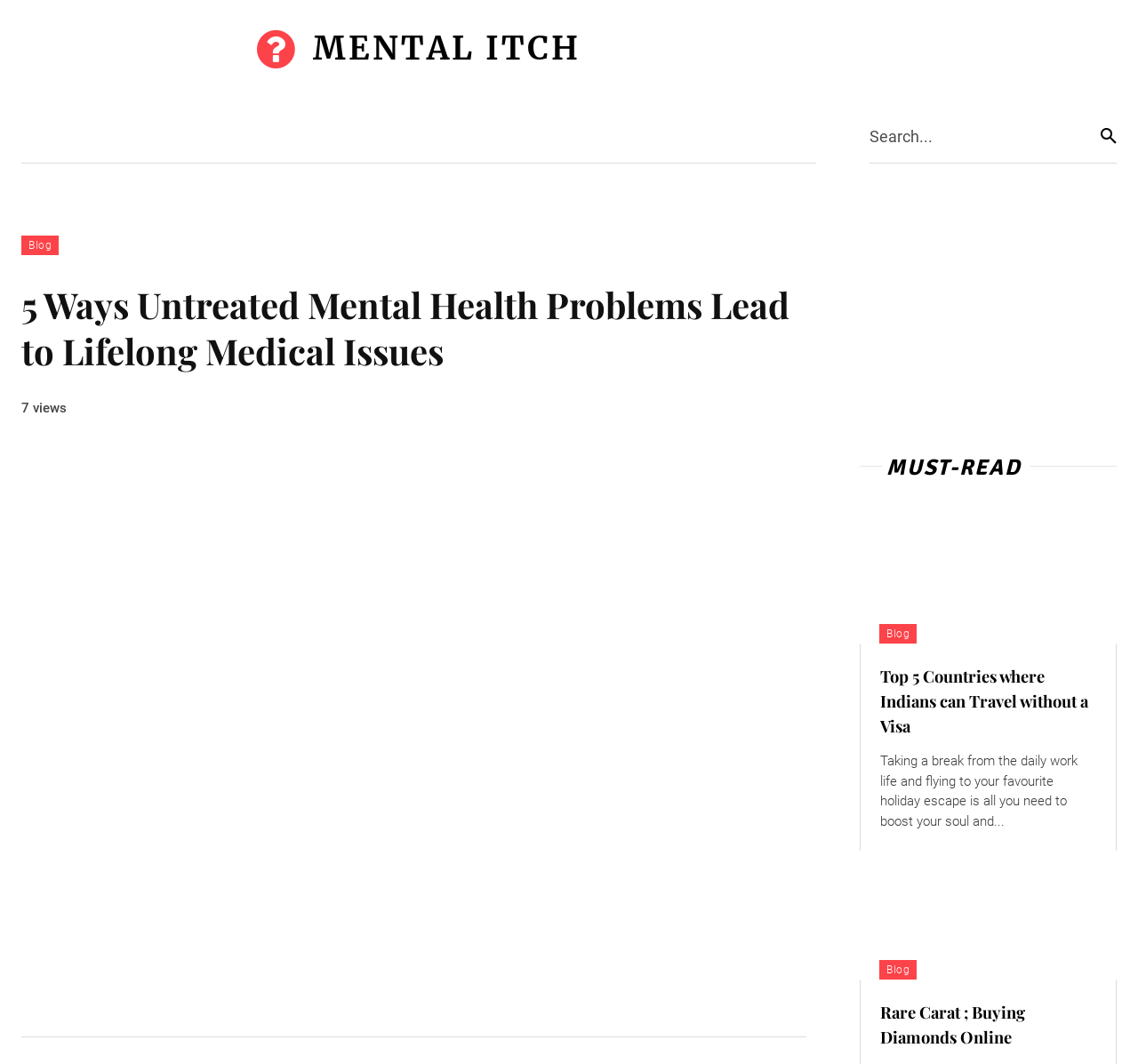What type of content is displayed below the main article?
Using the image provided, answer with just one word or phrase.

Related articles